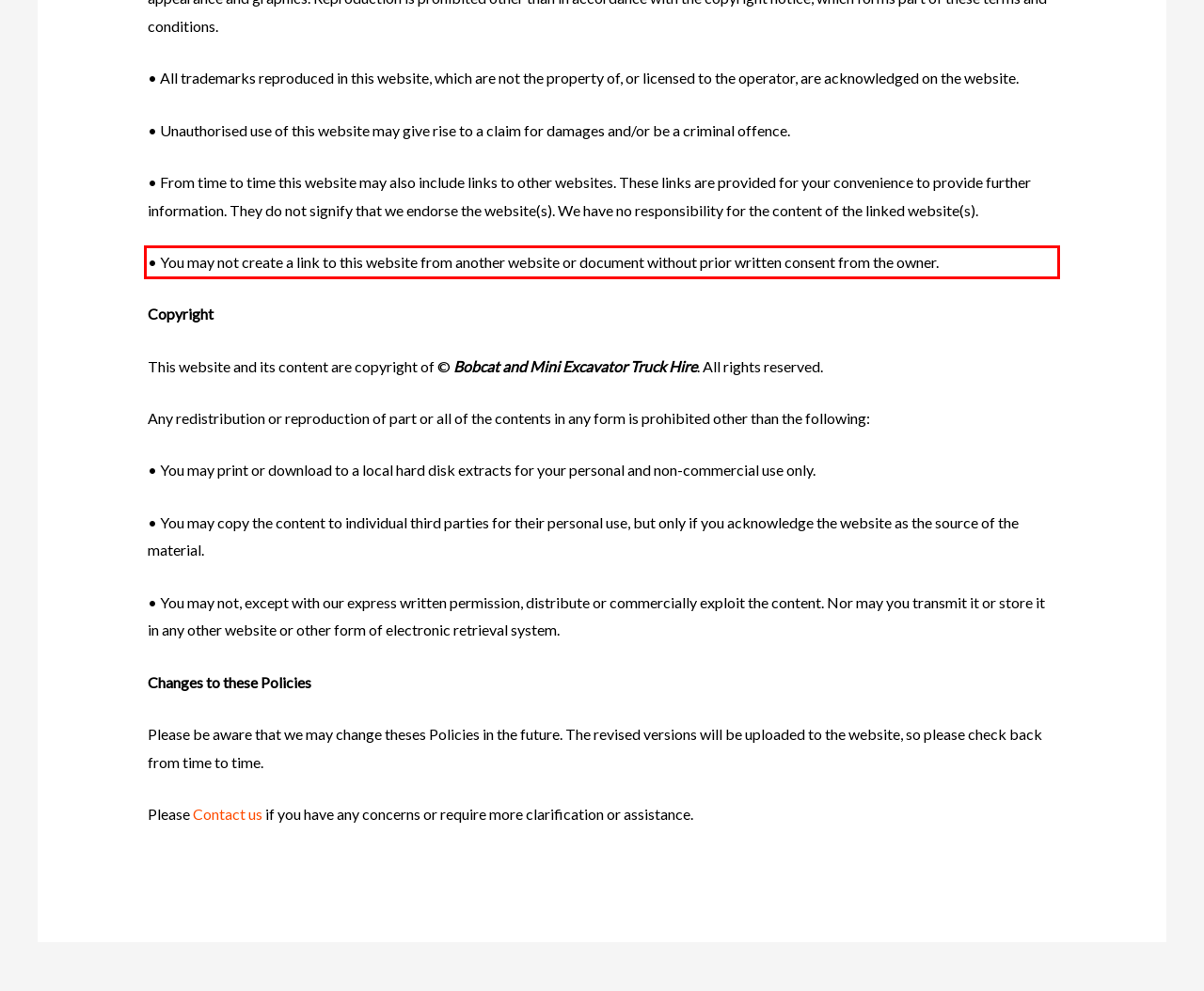Please look at the screenshot provided and find the red bounding box. Extract the text content contained within this bounding box.

• You may not create a link to this website from another website or document without prior written consent from the owner.